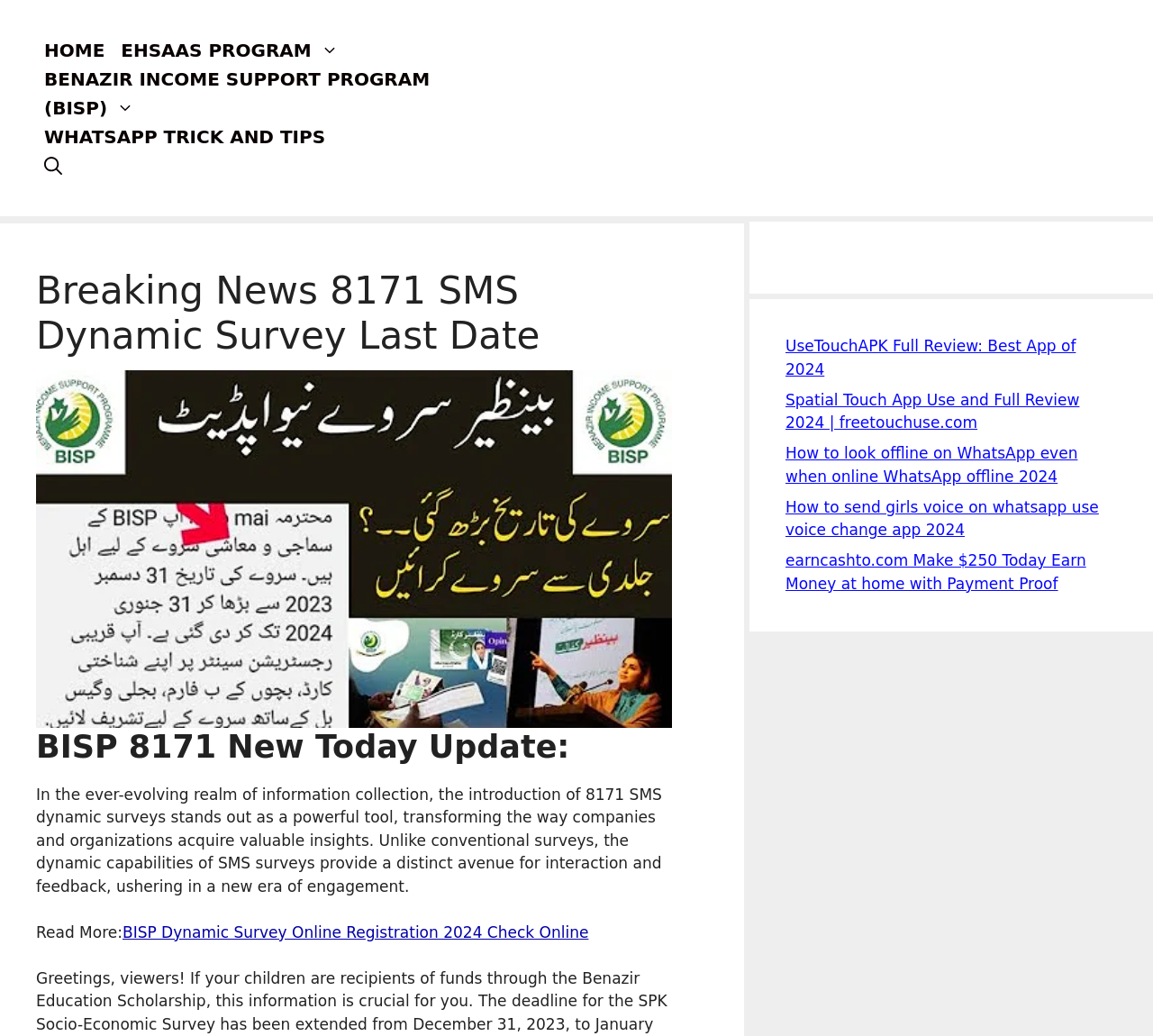Find the bounding box coordinates for the UI element that matches this description: "aria-label="Open search"".

[0.031, 0.146, 0.061, 0.174]